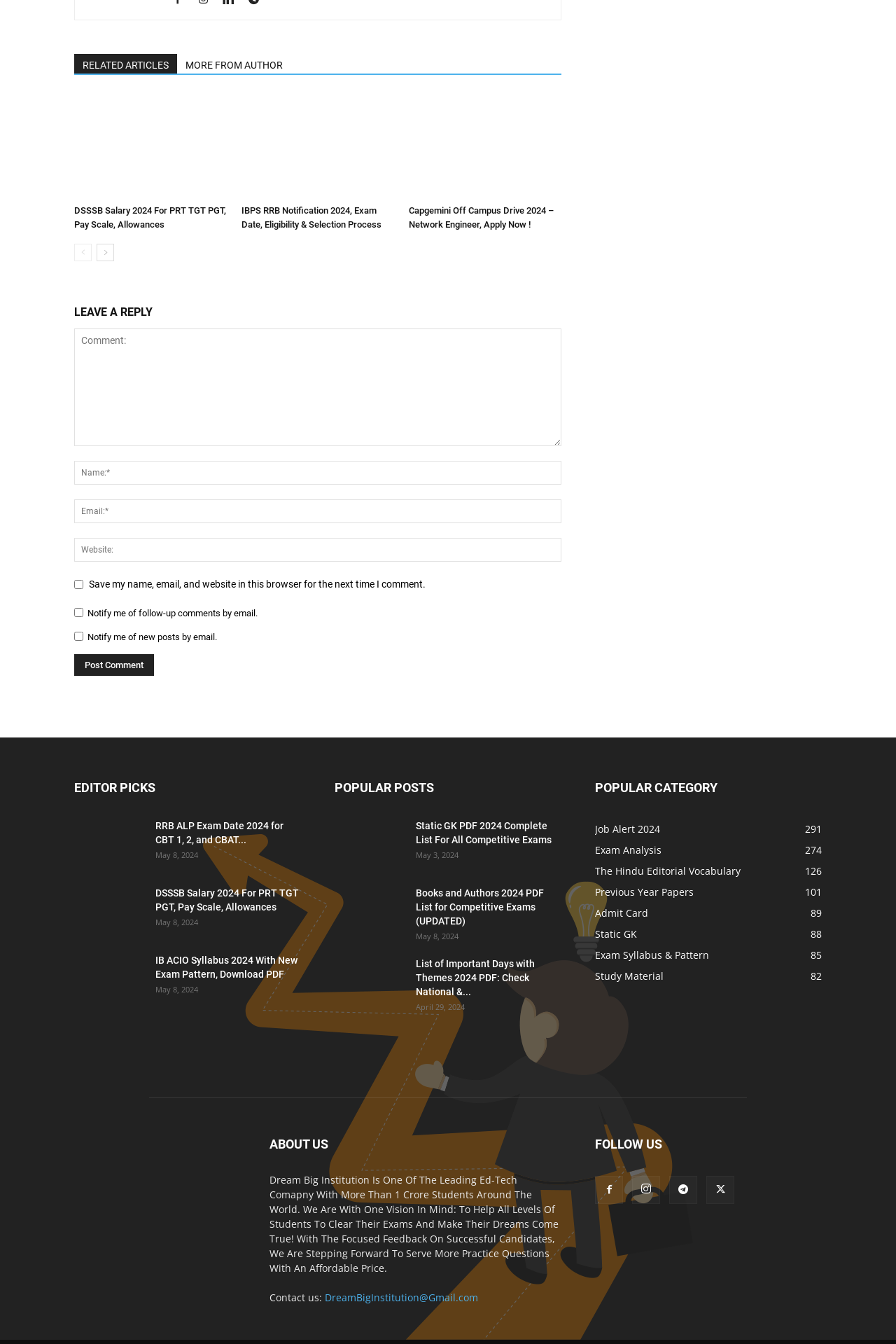Can you find the bounding box coordinates for the element that needs to be clicked to execute this instruction: "Click on the 'DSSSB Salary 2024 For PRT TGT PGT' link"? The coordinates should be given as four float numbers between 0 and 1, i.e., [left, top, right, bottom].

[0.083, 0.07, 0.253, 0.148]